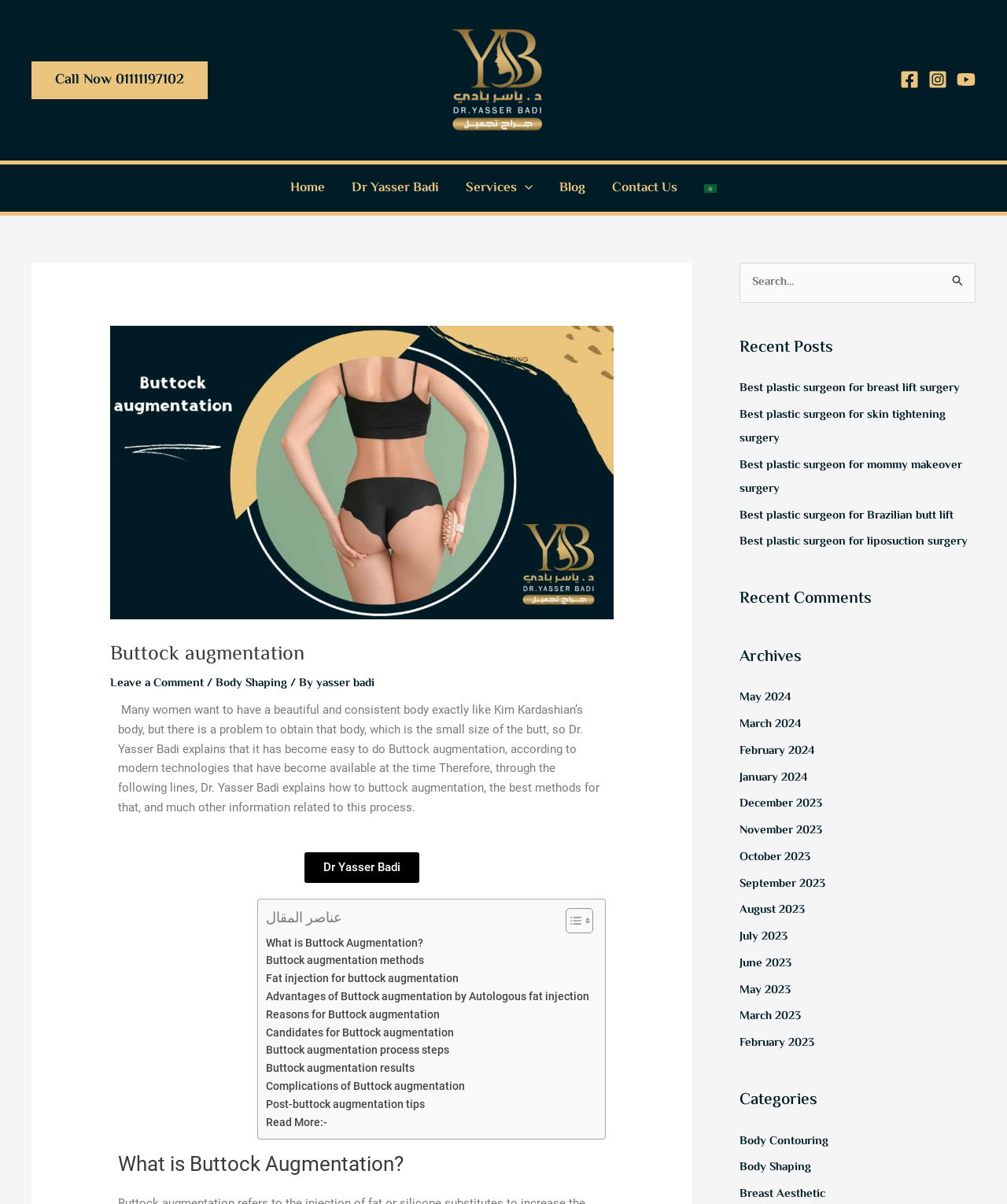What is the purpose of the 'Search for:' box?
Using the information from the image, answer the question thoroughly.

The 'Search for:' box is a common feature on websites that allows users to search for specific content within the website. In this case, it is likely that the box is used to search for articles, posts, or other content related to buttock augmentation and other plastic surgery topics.